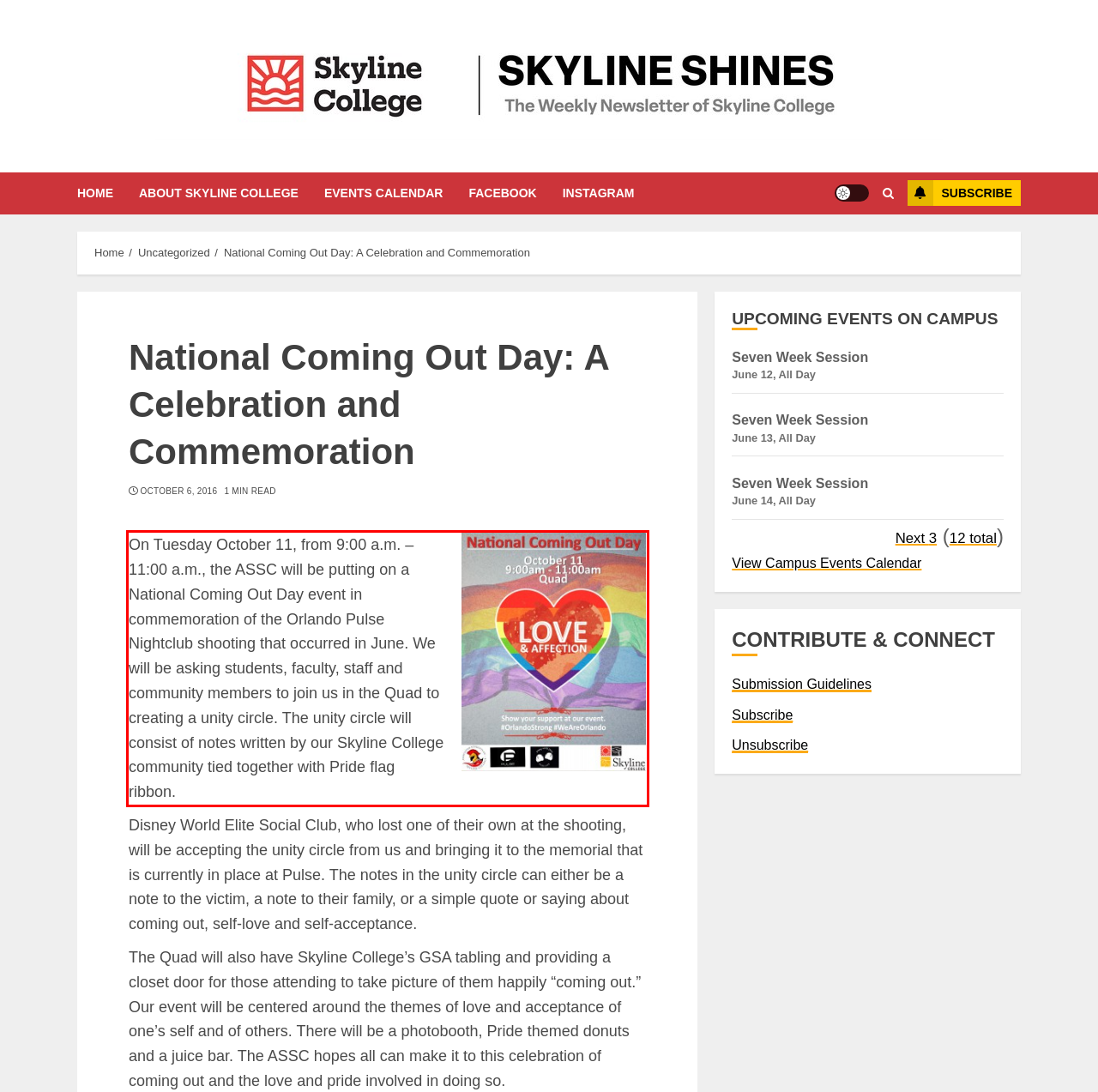You are provided with a screenshot of a webpage containing a red bounding box. Please extract the text enclosed by this red bounding box.

On Tuesday October 11, from 9:00 a.m. – 11:00 a.m., the ASSC will be putting on a National Coming Out Day event in commemoration of the Orlando Pulse Nightclub shooting that occurred in June. We will be asking students, faculty, staff and community members to join us in the Quad to creating a unity circle. The unity circle will consist of notes written by our Skyline College community tied together with Pride flag ribbon.